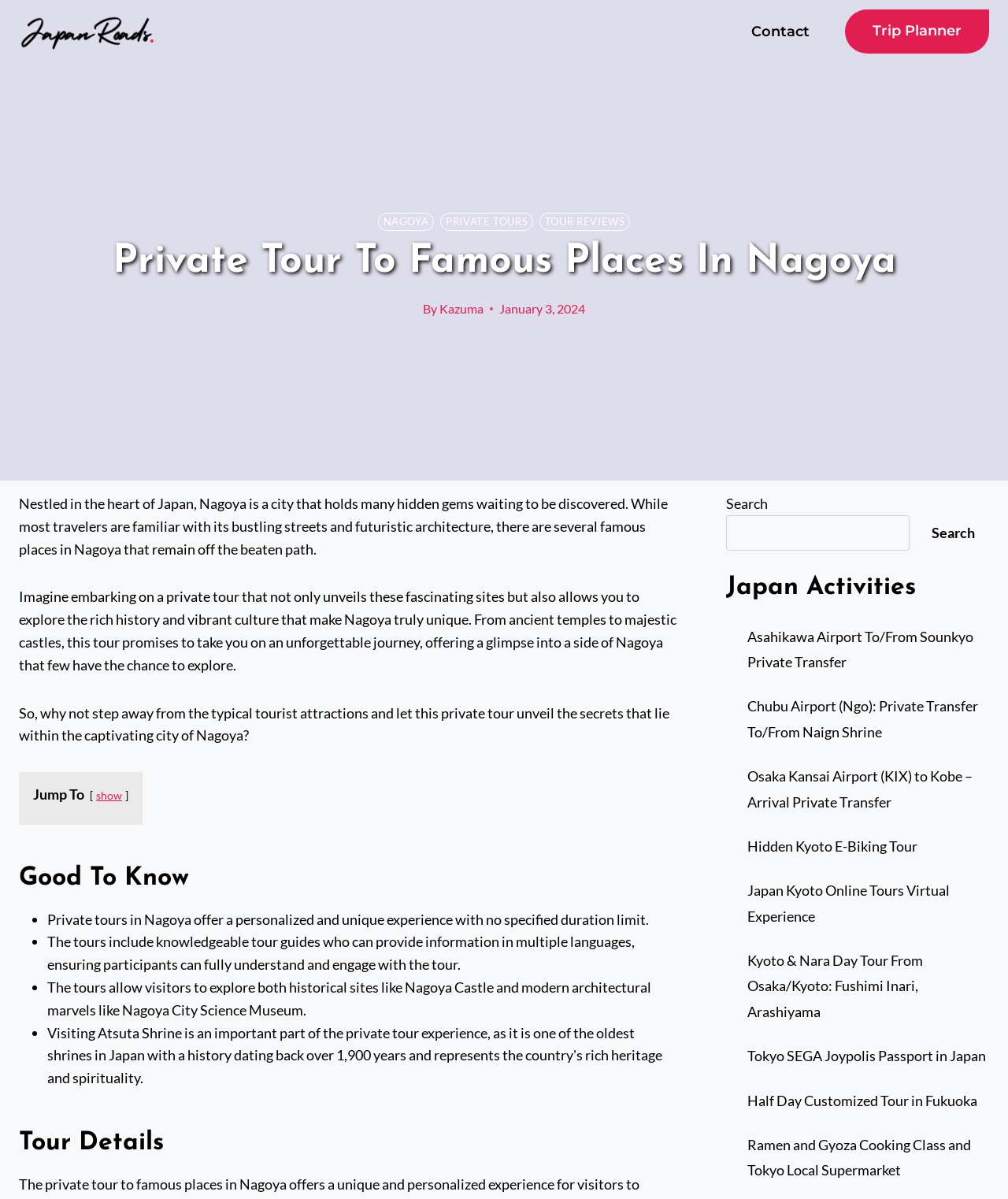What is the purpose of the 'Jump To' section?
Respond to the question with a well-detailed and thorough answer.

The 'Jump To' section is likely a navigation aid that allows users to quickly jump to a specific part of the webpage, such as the 'Good To Know' or 'Tour Details' sections, rather than having to scroll through the entire page.